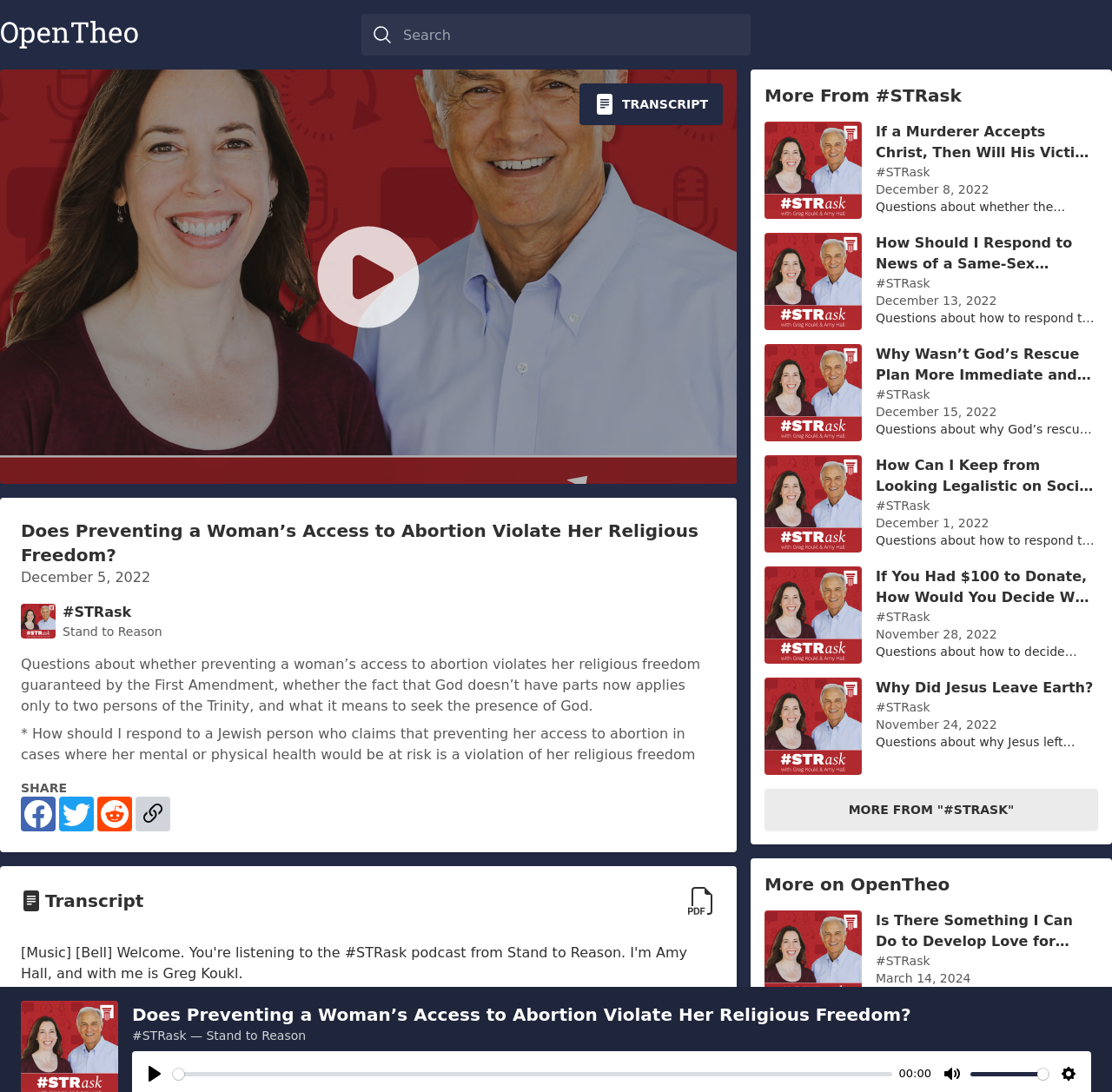What is the principal heading displayed on the webpage?

Does Preventing a Woman’s Access to Abortion Violate Her Religious Freedom?